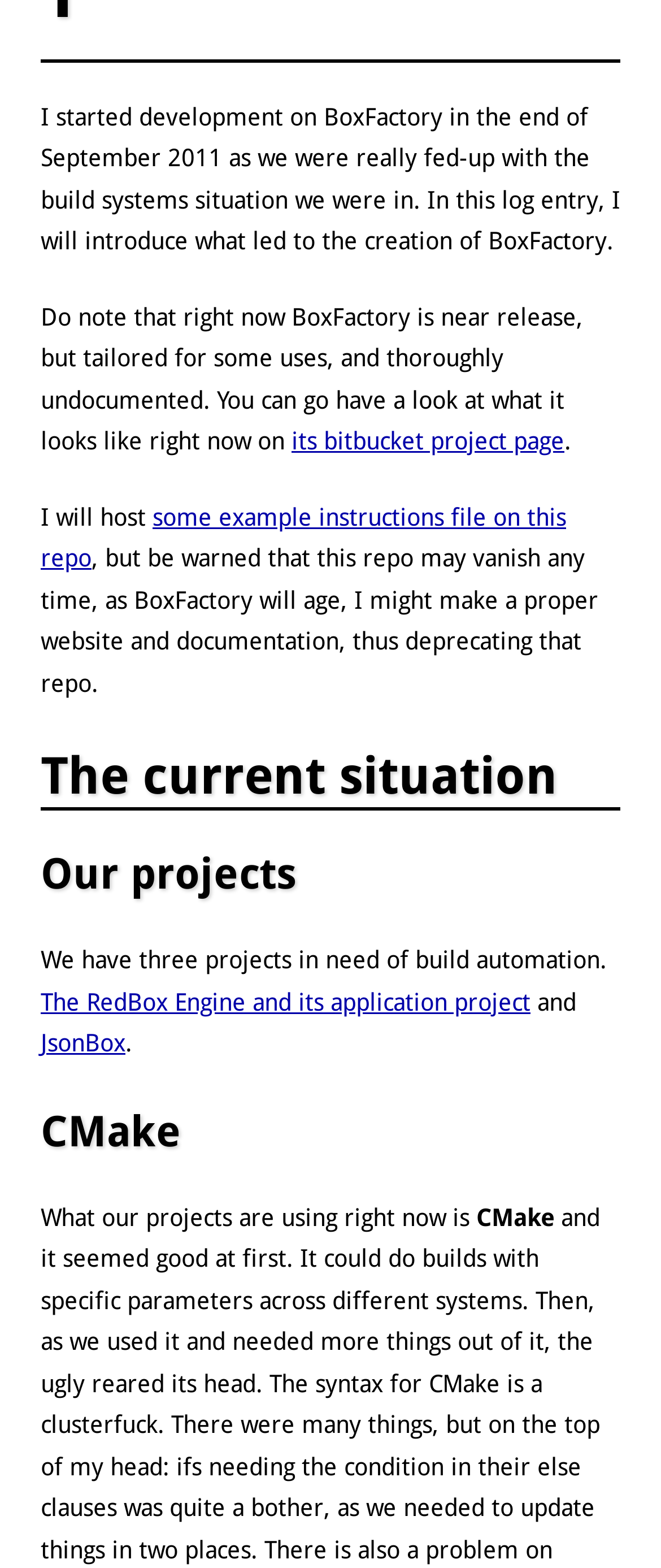Provide the bounding box coordinates for the specified HTML element described in this description: "JsonBox". The coordinates should be four float numbers ranging from 0 to 1, in the format [left, top, right, bottom].

[0.062, 0.657, 0.19, 0.674]